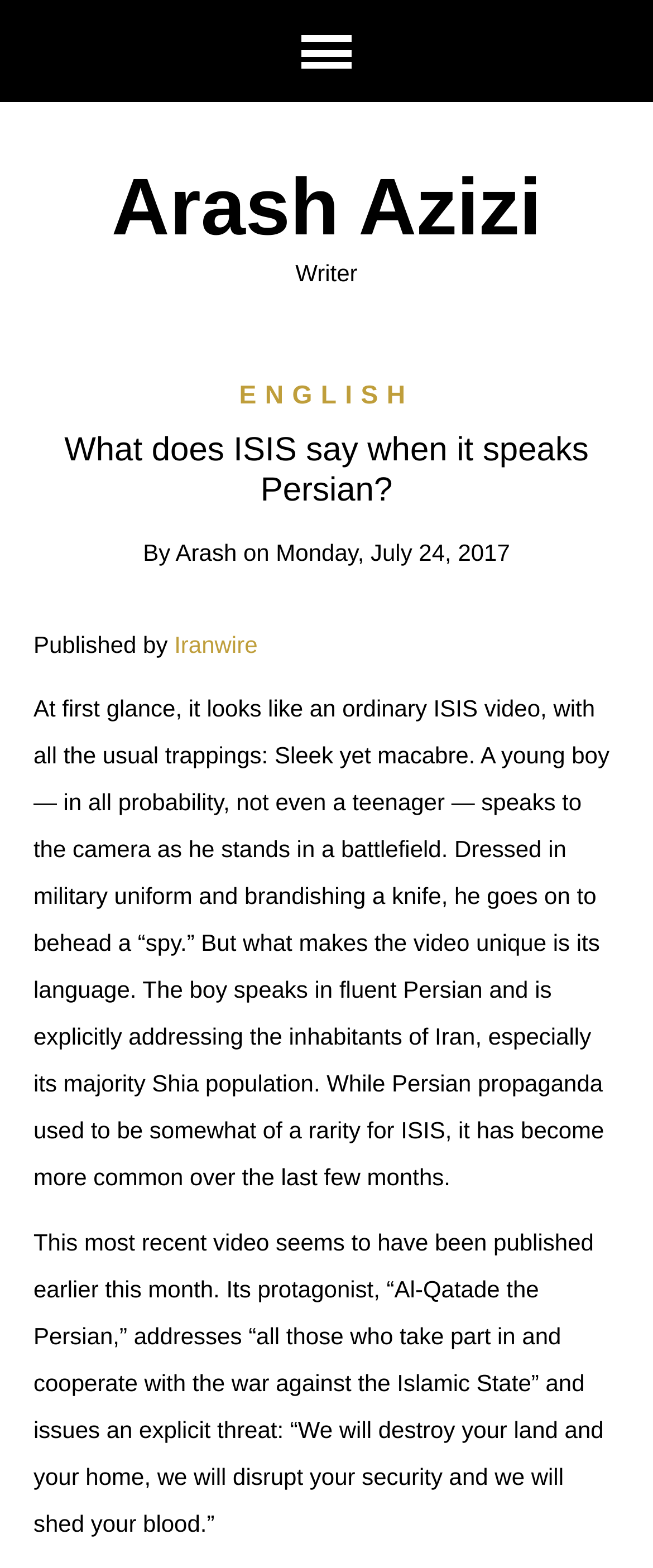Identify and provide the bounding box for the element described by: "›".

None